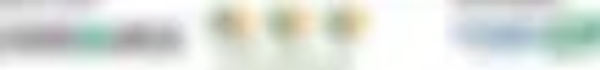Describe the image with as much detail as possible.

This image features a visually engaging illustration related to the "Bringing the Outside In" workshop, which aims to connect educators with various outdoor ecosystems to enhance classroom learning. The illustration likely depicts scientific tools and activities that participants will use, reflecting the workshop's interactive nature. Educators will have the opportunity to work with instruments such as secchi discs and infrared thermometers, emphasizing hands-on learning and engagement with ecological topics. The workshop is designed to help educators incorporate outdoor experiences into their curriculum and encourage students to connect with their local environment. This initiative is part of a broader effort to raise awareness about environmental issues and promote sustainability in education.